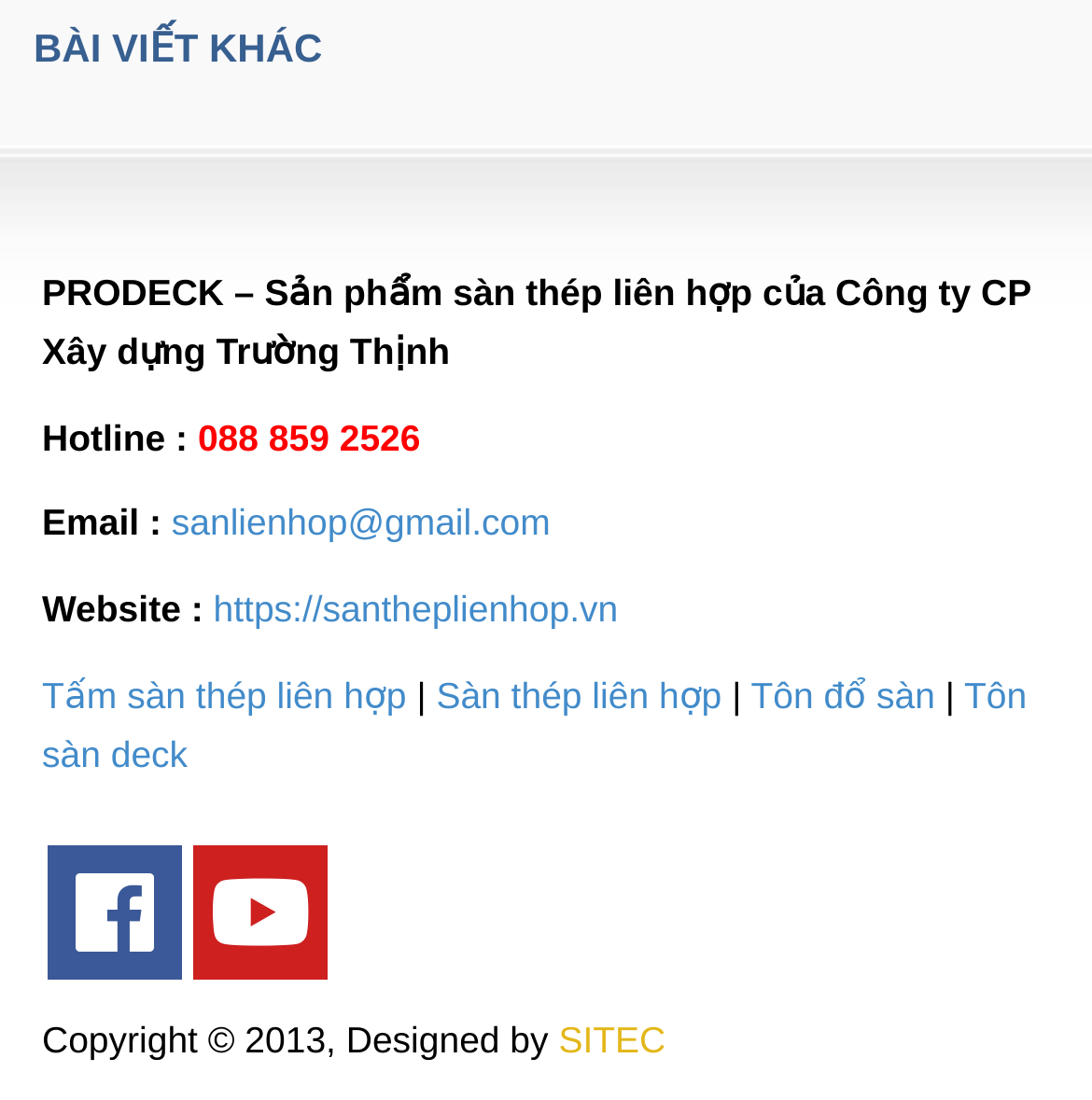What is the website URL?
Ensure your answer is thorough and detailed.

The website URL can be found in the link element 'https://santheplienhop.vn' which is located below the 'Website :' text.